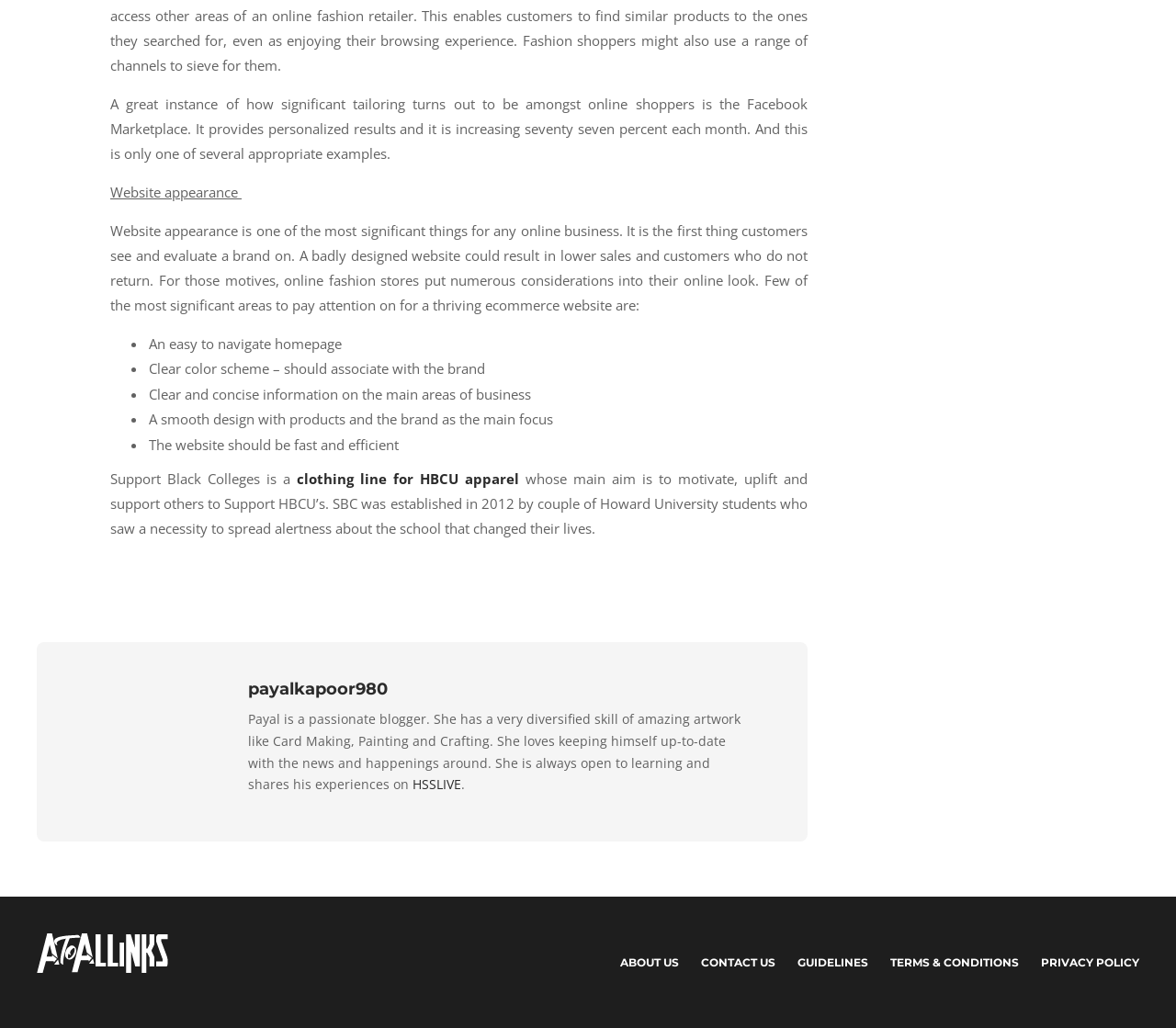Given the element description, predict the bounding box coordinates in the format (top-left x, top-left y, bottom-right x, bottom-right y), using floating point numbers between 0 and 1: clothing line for HBCU apparel

[0.252, 0.457, 0.441, 0.475]